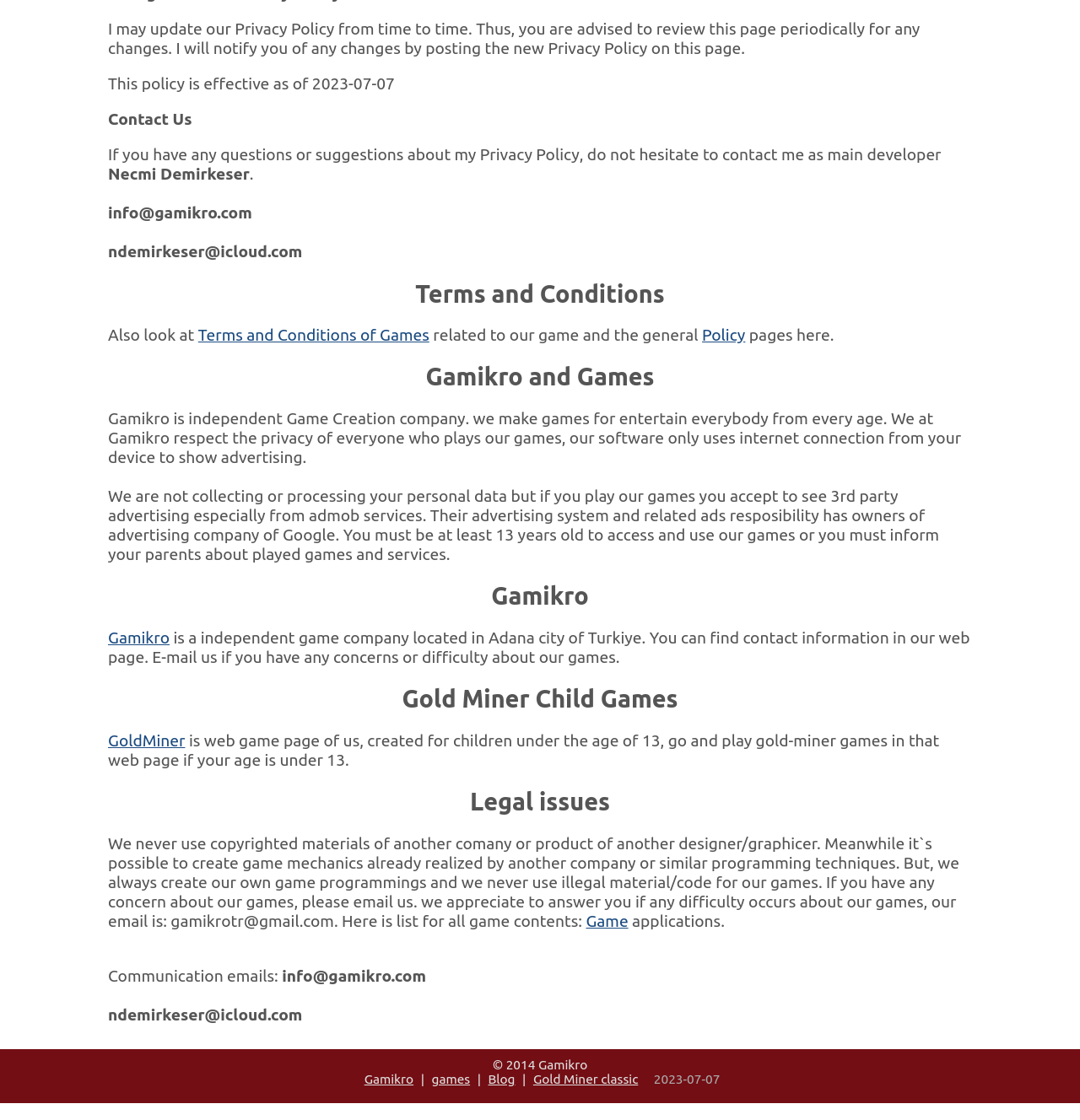What is the name of the web game page for children under 13?
Look at the webpage screenshot and answer the question with a detailed explanation.

I found the name of the web game page for children under 13 by looking at the link element with the content 'GoldMiner' which is located in the middle of the webpage.